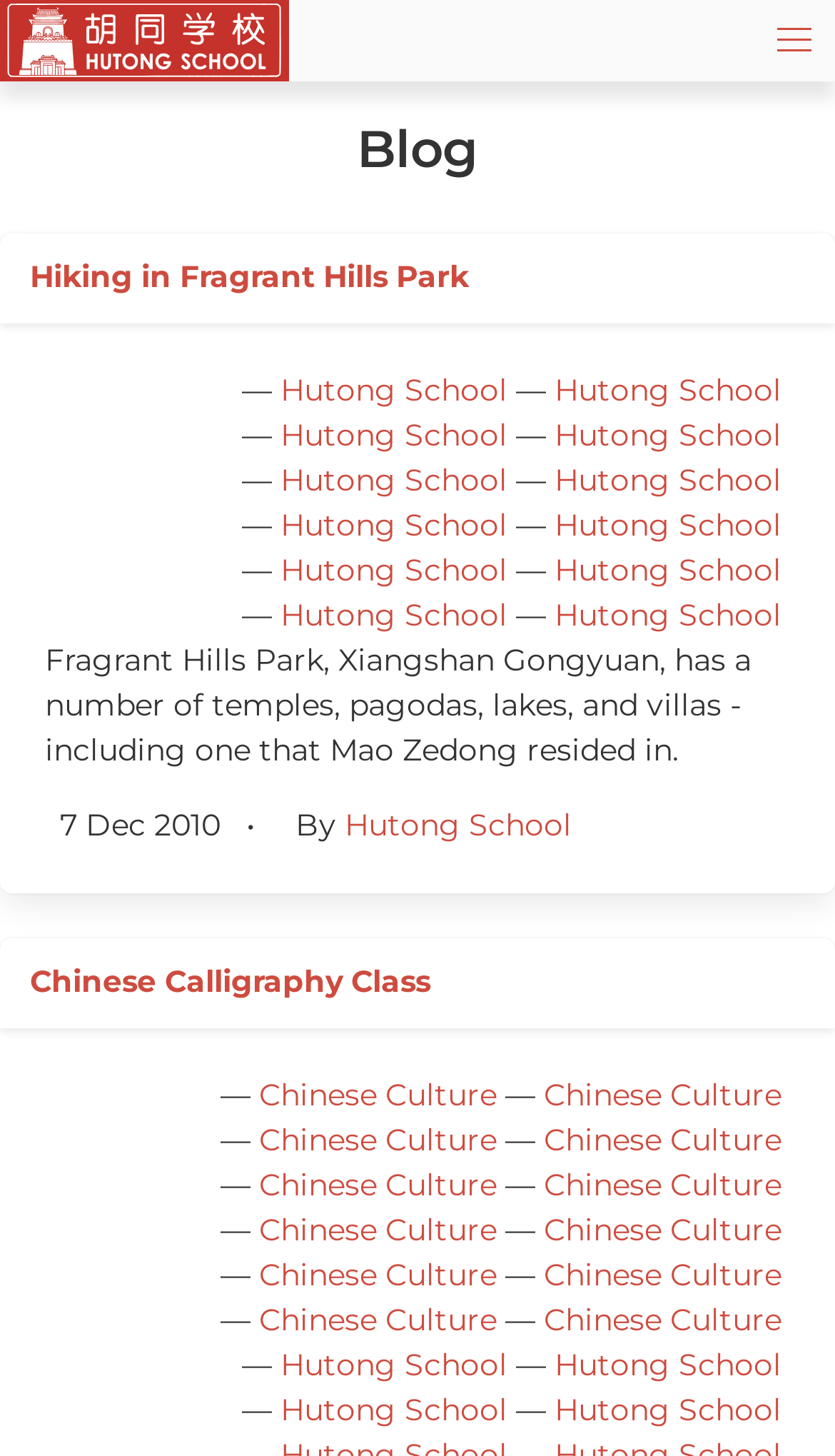What is the author of the blog post?
Using the image, elaborate on the answer with as much detail as possible.

The author of the blog post can be found at the bottom of the page, where it says 'By Hutong School'.